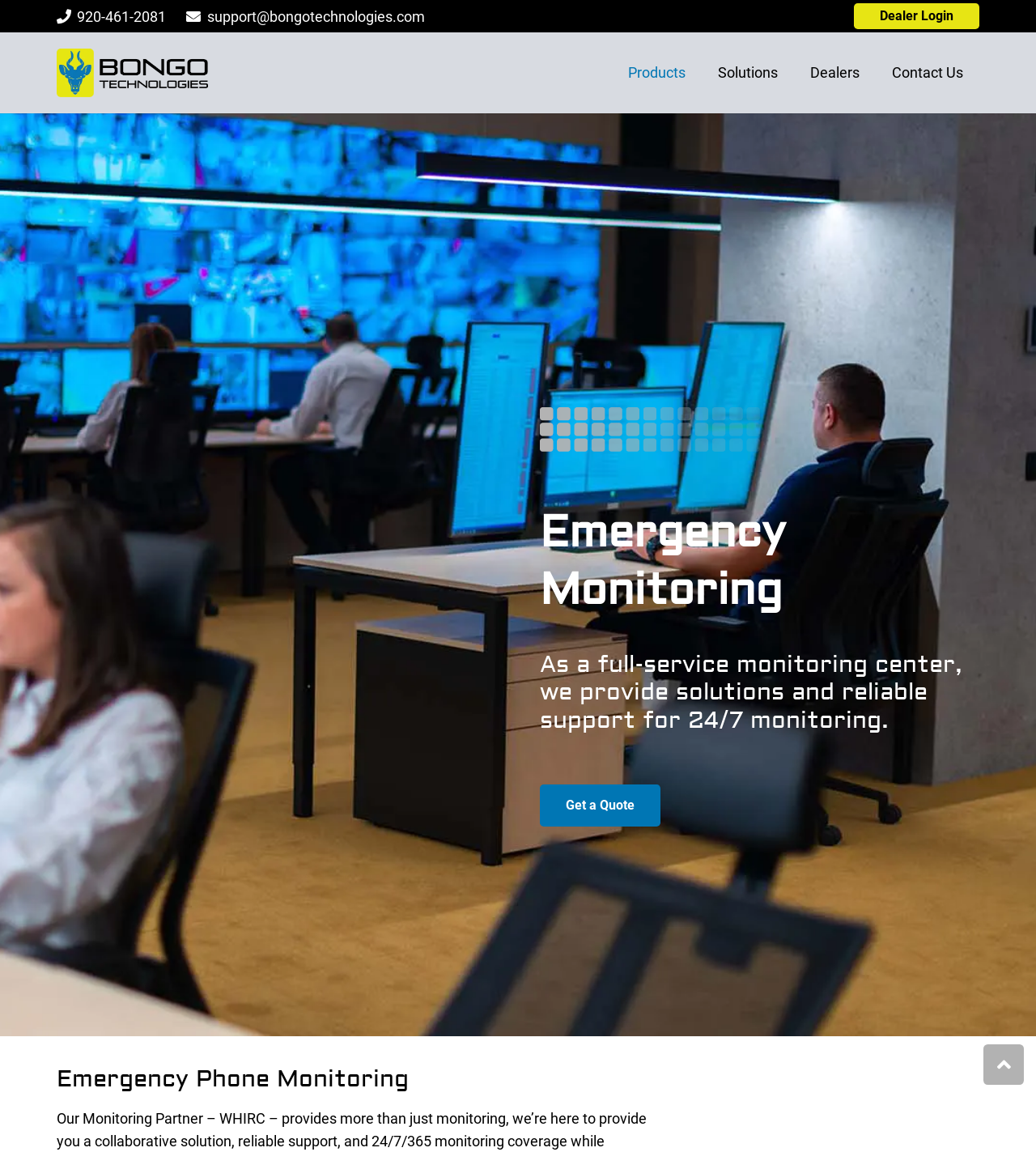What is the phone number for emergency support?
Use the information from the image to give a detailed answer to the question.

I found the phone number by looking at the static text element with the bounding box coordinates [0.074, 0.007, 0.16, 0.021] which contains the text '920-461-2081'.